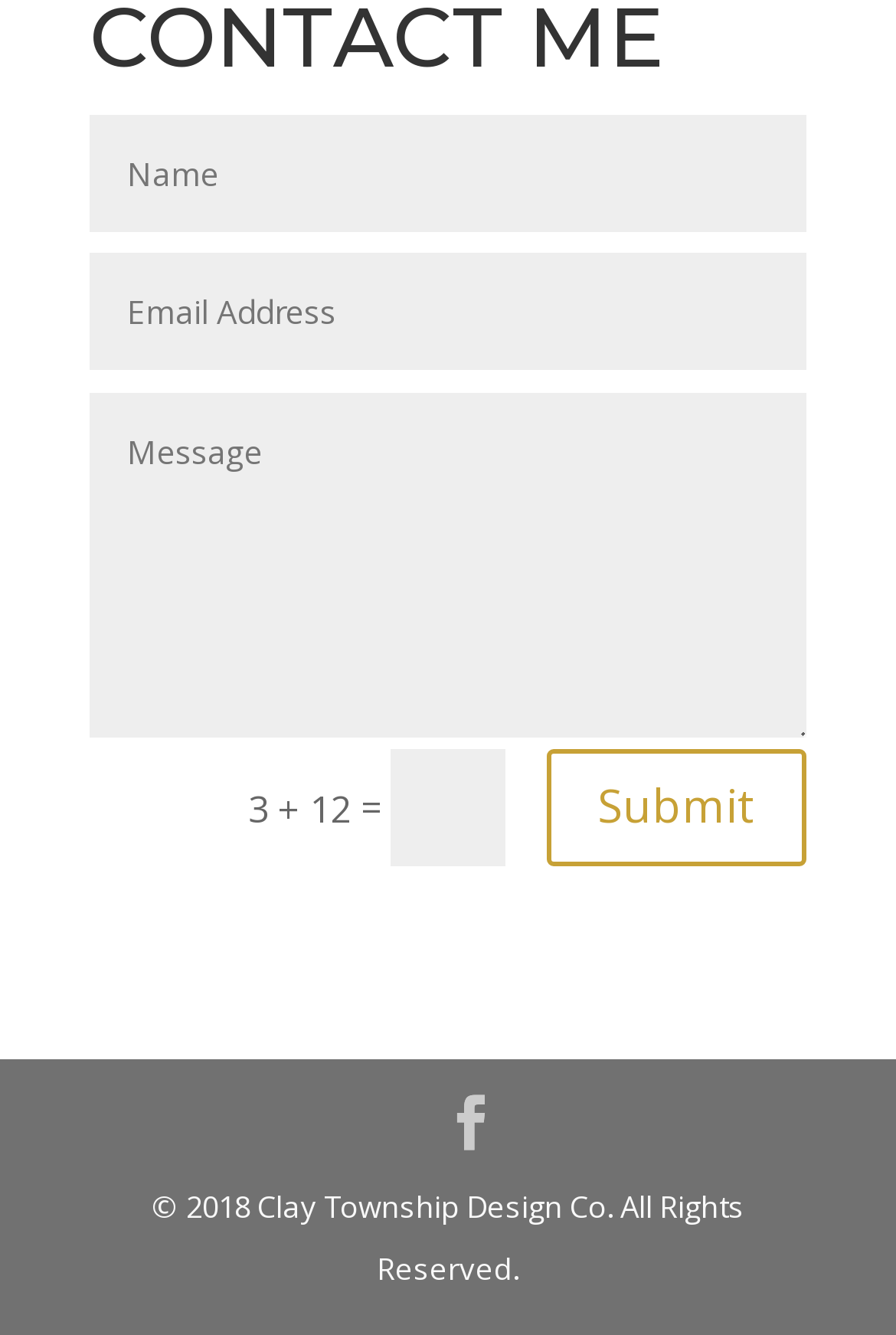Provide the bounding box coordinates of the HTML element described by the text: "name="et_pb_contact_email_2" placeholder="Email Address"". The coordinates should be in the format [left, top, right, bottom] with values between 0 and 1.

[0.101, 0.19, 0.9, 0.278]